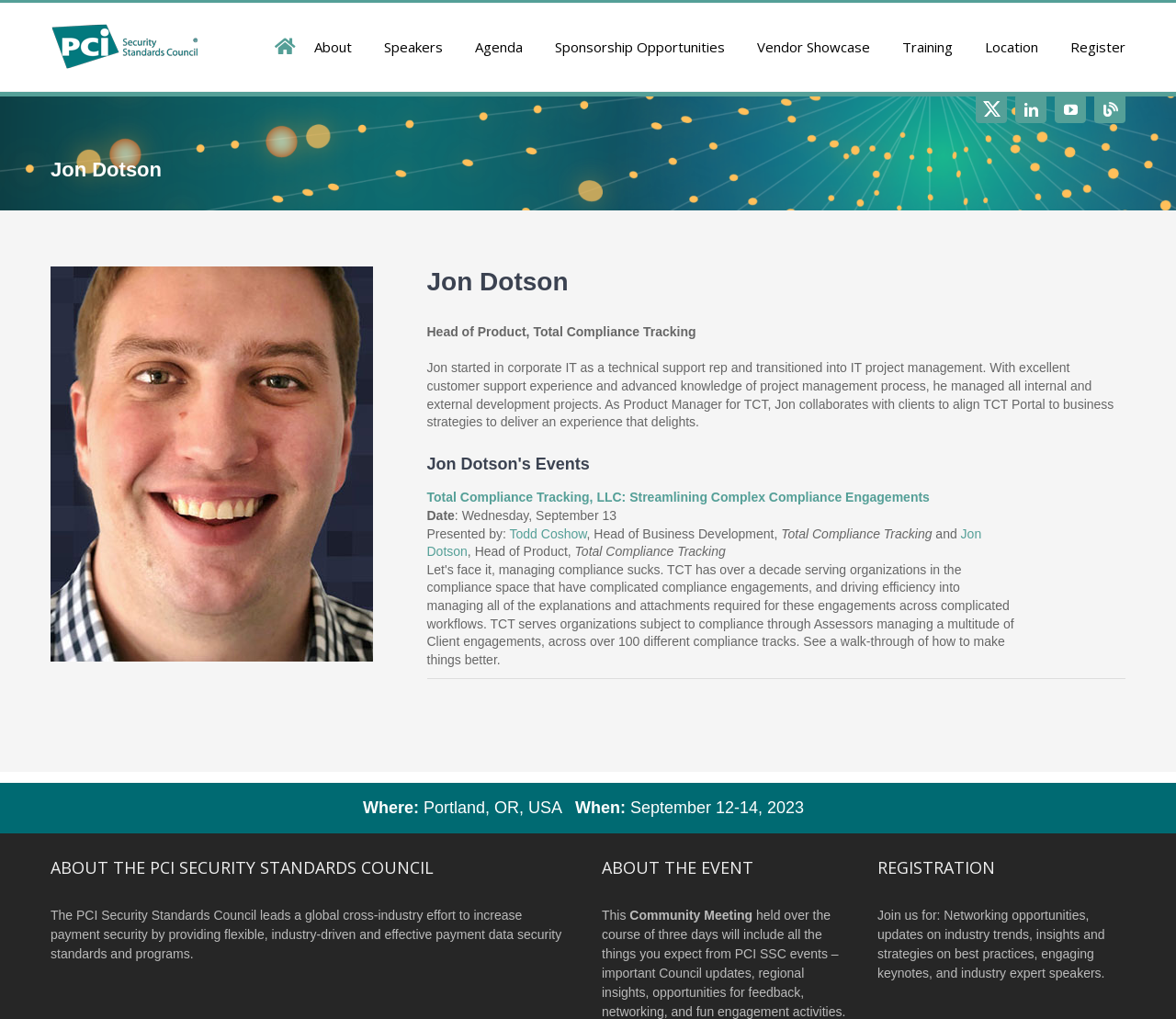Give a concise answer using one word or a phrase to the following question:
What is the purpose of the Community Meeting?

Networking opportunities